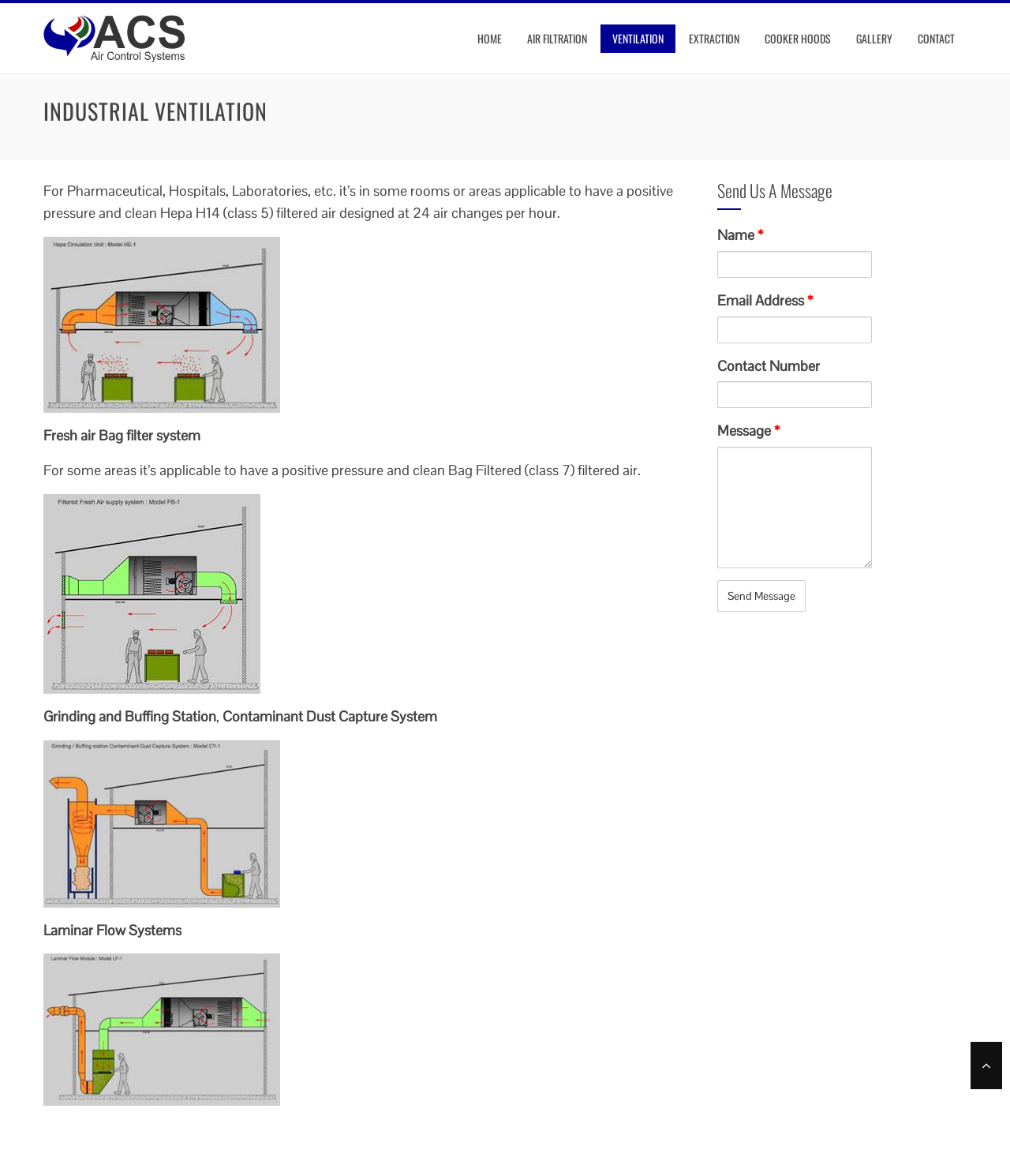What type of systems does the company provide? Based on the screenshot, please respond with a single word or phrase.

Industrial Ventilation Systems